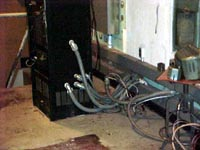Provide a short answer to the following question with just one word or phrase: What type of environment is the setup typically found in?

Cinema environment